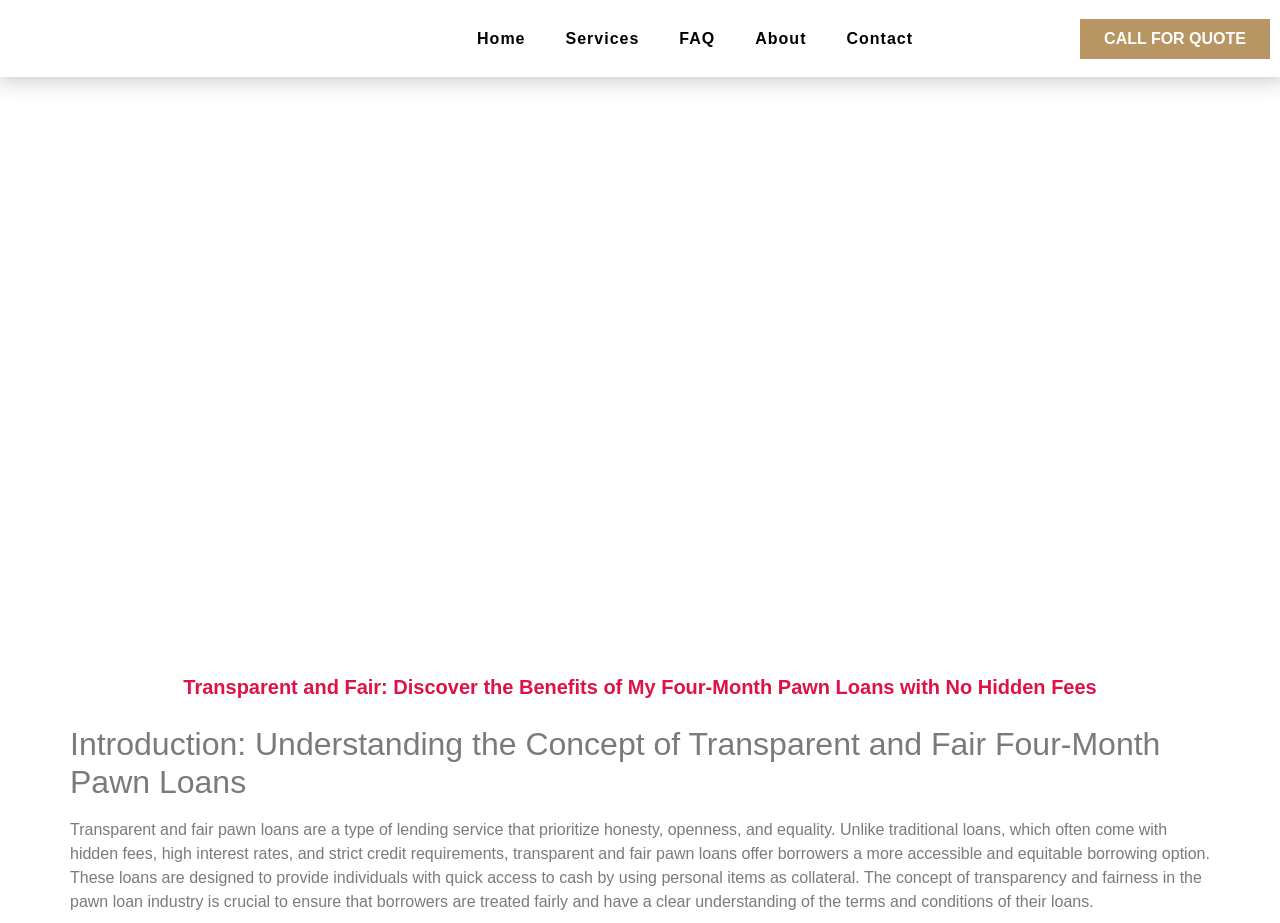What type of loans are prioritized?
From the details in the image, answer the question comprehensively.

Based on the webpage content, it is clear that the website is discussing a specific type of loan that prioritizes honesty, openness, and equality. The heading 'Introduction: Understanding the Concept of Transparent and Fair Four-Month Pawn Loans' and the static text that follows provide context about these loans.